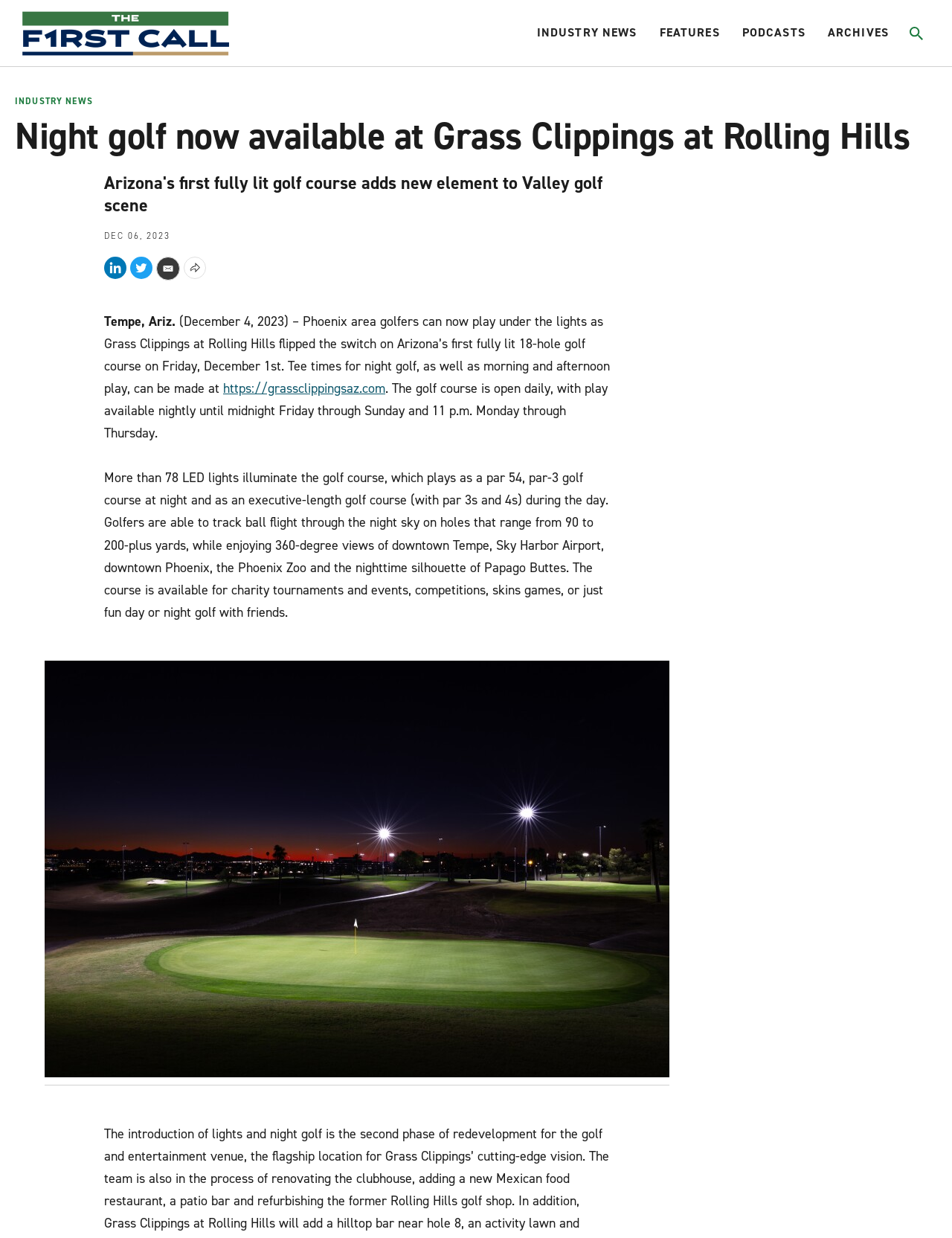Select the bounding box coordinates of the element I need to click to carry out the following instruction: "Read industry news".

[0.564, 0.02, 0.669, 0.033]